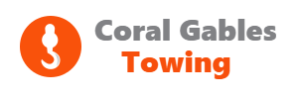What is the purpose of Coral Gables Towing? Based on the image, give a response in one word or a short phrase.

vehicle towing and recovery services